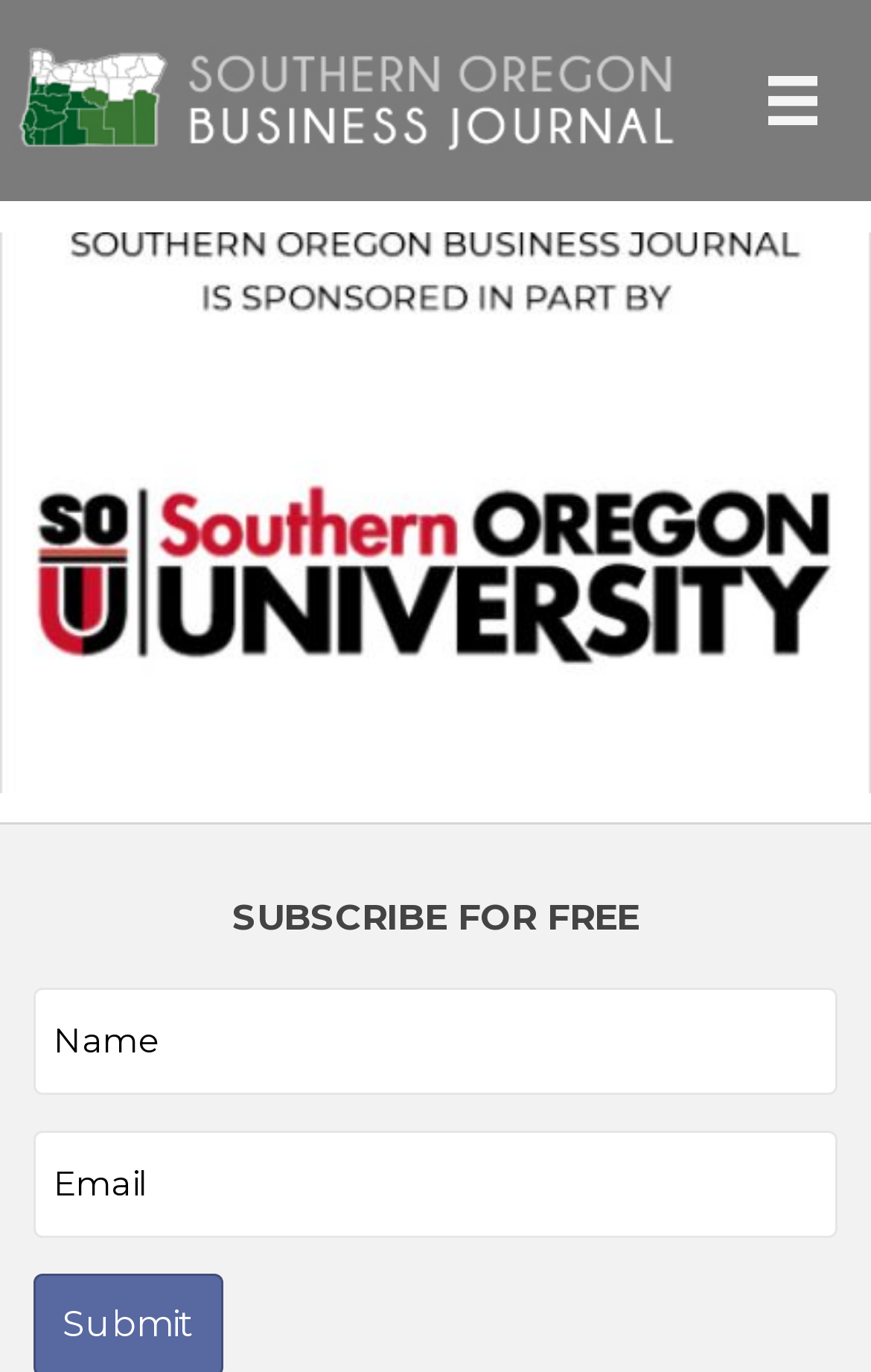Can you identify and provide the main heading of the webpage?

Ashland Independent Film Festival – April 6-20 – Postponed